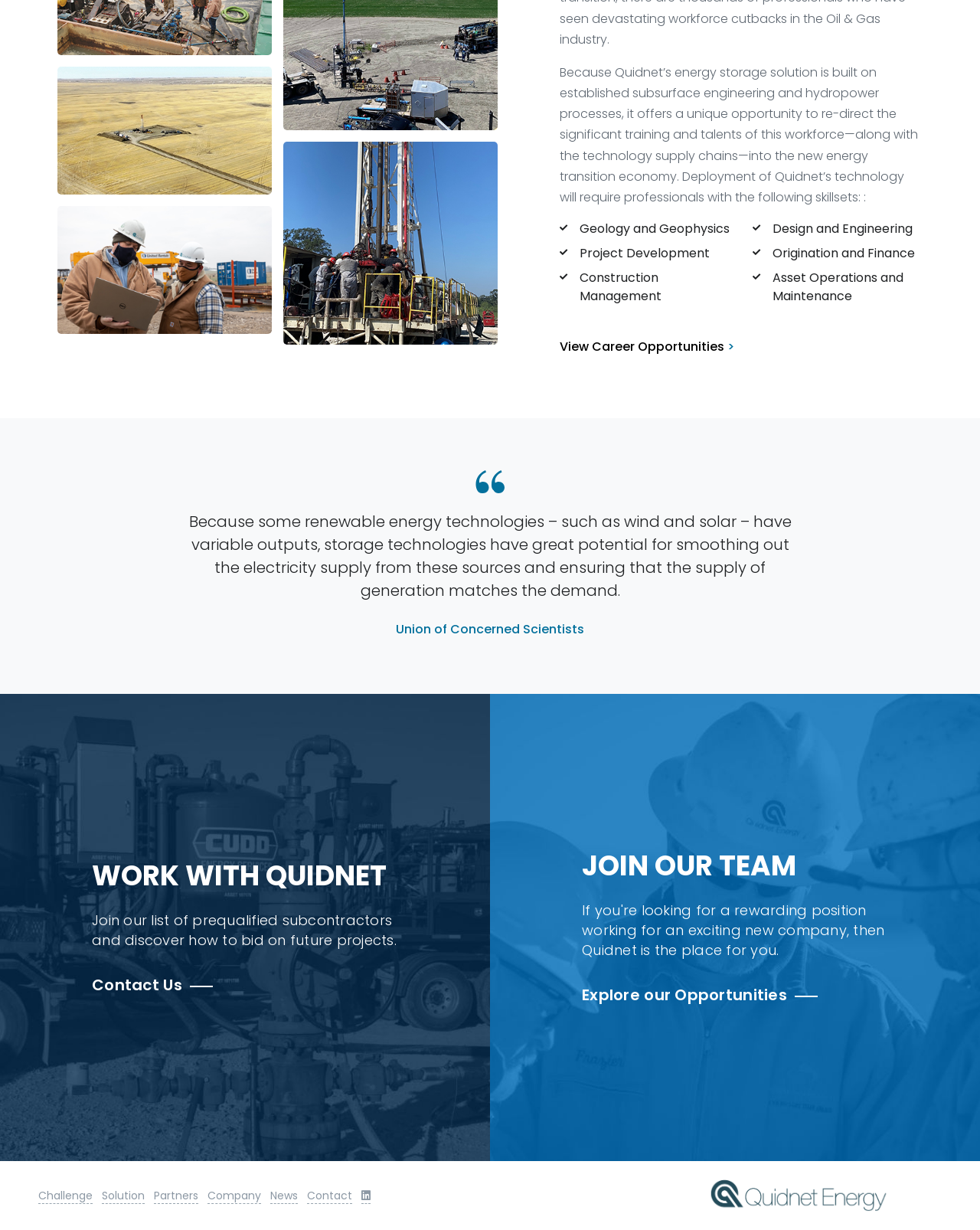What is the purpose of energy storage technologies?
Based on the visual, give a brief answer using one word or a short phrase.

smoothing out electricity supply